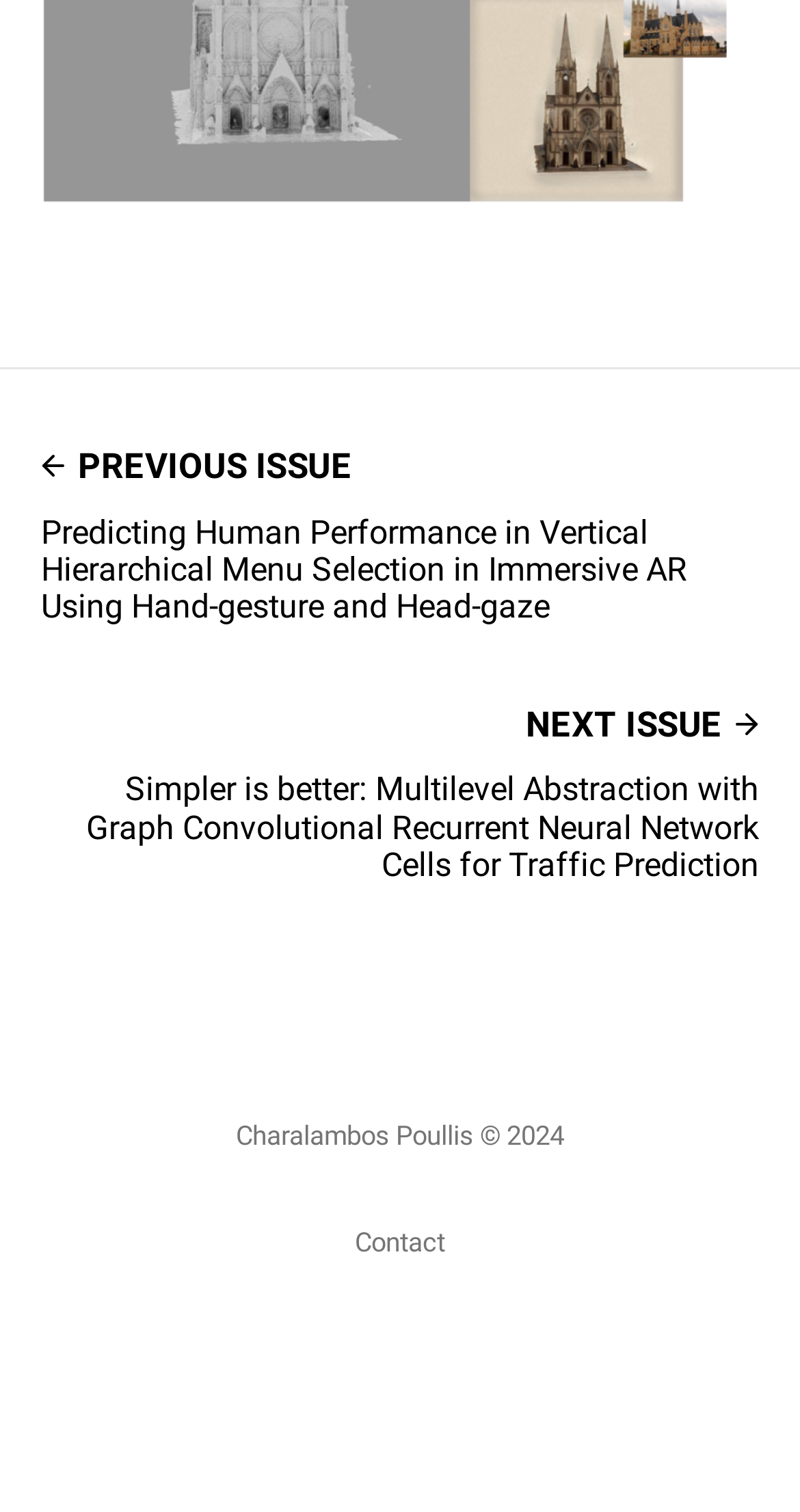Please answer the following question using a single word or phrase: 
What is the purpose of the 'Contact' link?

To contact the author